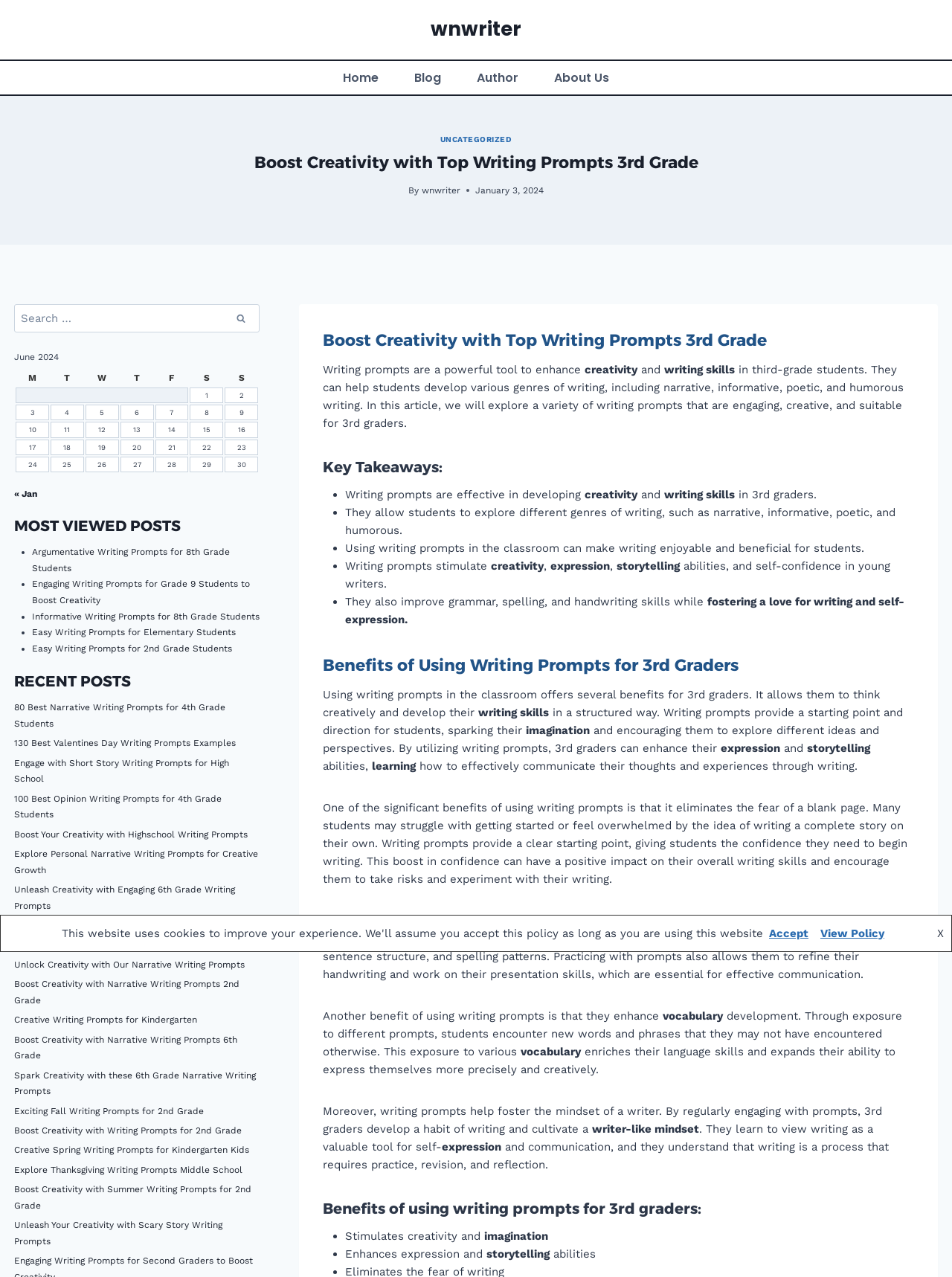What skills do writing prompts help 3rd graders improve?
Your answer should be a single word or phrase derived from the screenshot.

Grammar, spelling, and handwriting